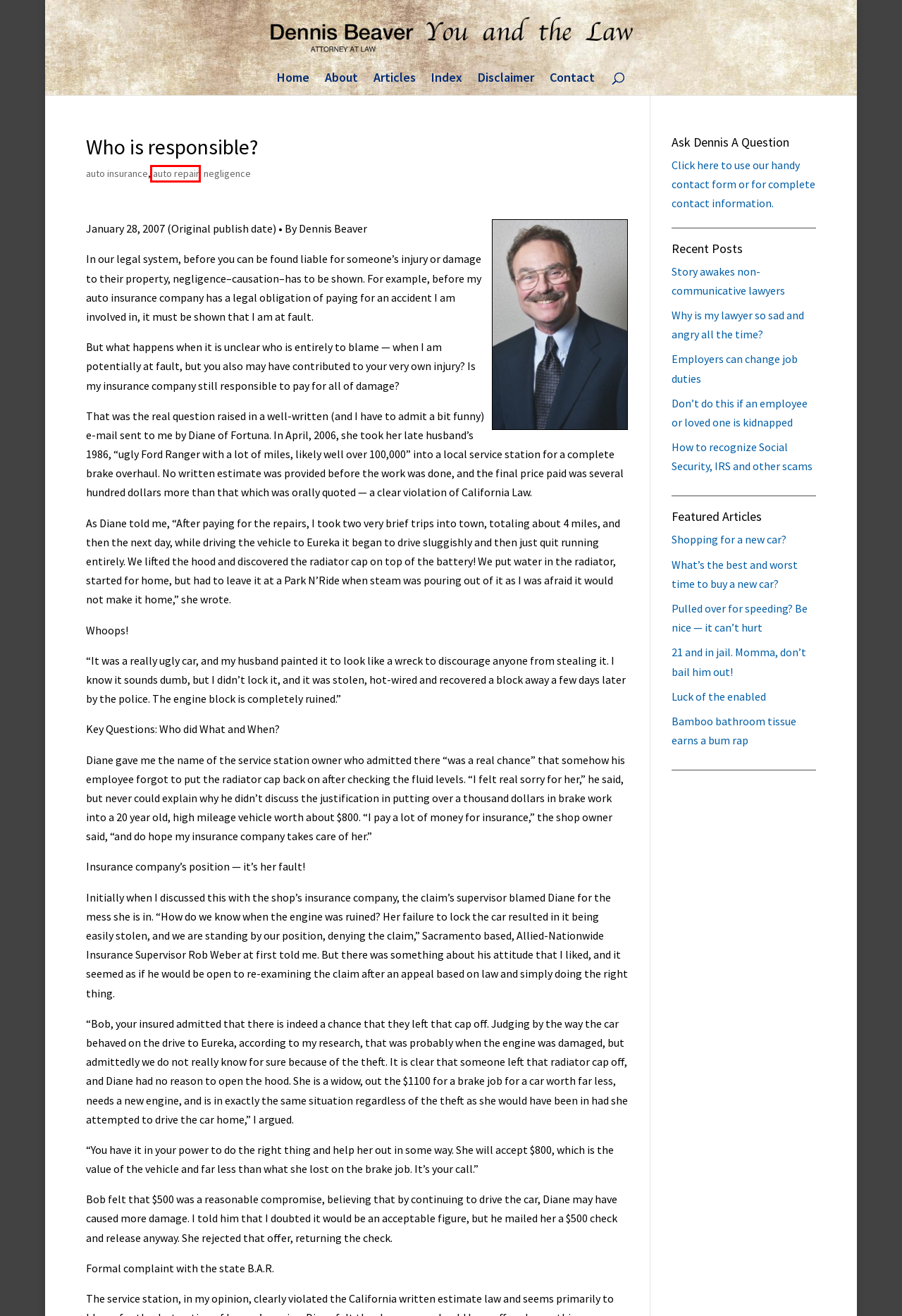Look at the screenshot of a webpage where a red bounding box surrounds a UI element. Your task is to select the best-matching webpage description for the new webpage after you click the element within the bounding box. The available options are:
A. auto insurance Archives - Dennis Beaver
B. Pulled over for speeding? Be nice — it can’t hurt - Dennis Beaver
C. What’s the best and worst time to buy a new car? - Dennis Beaver
D. auto repair Archives - Dennis Beaver
E. negligence Archives - Dennis Beaver
F. Twenty One and in jail. Momma, don’t bail him out! - Dennis Beaver
G. Contact Us - Dennis Beaver
H. Bamboo bathroom tissue earns a bum rap - Dennis Beaver

D